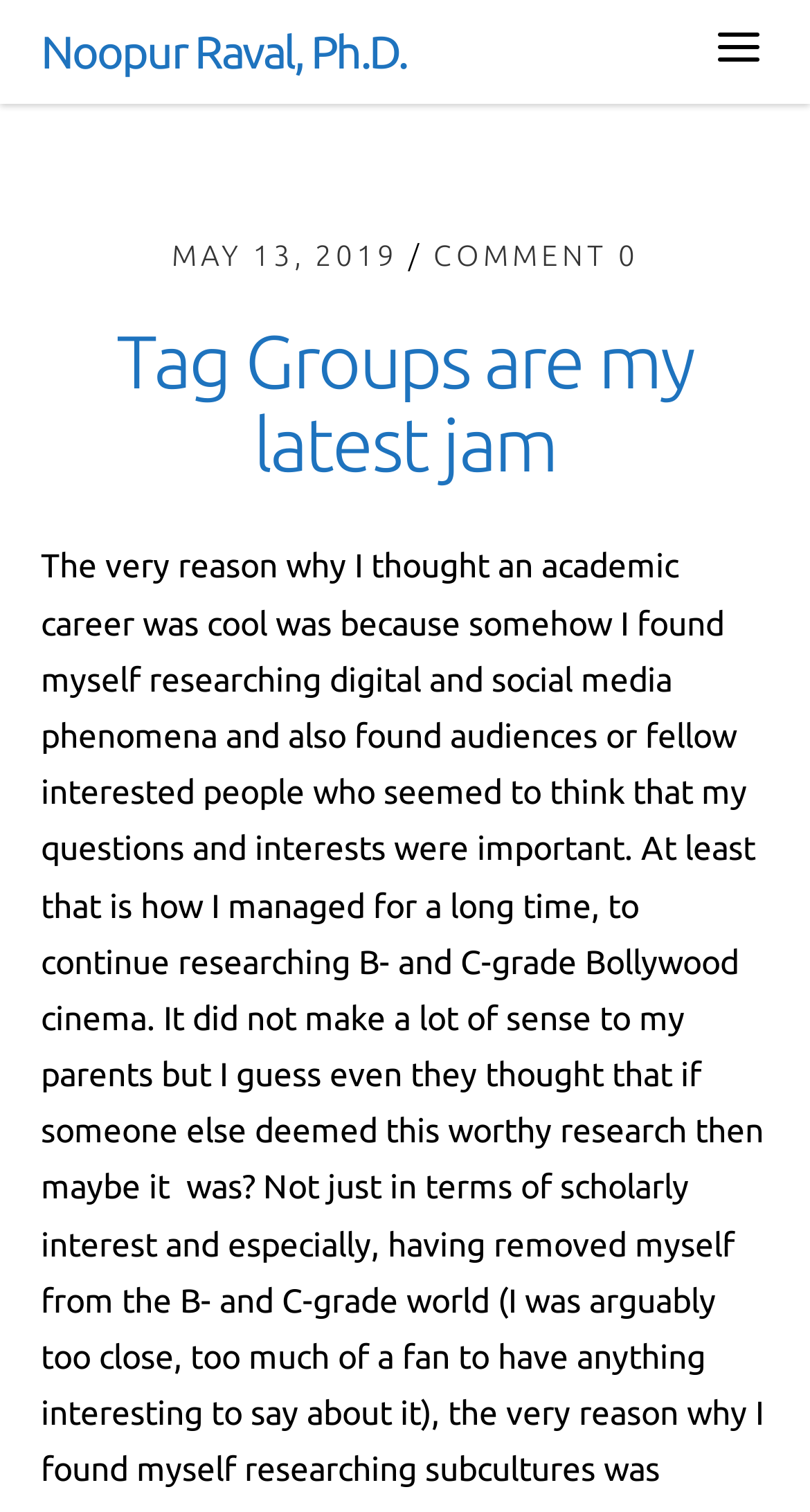Extract the heading text from the webpage.

Noopur Raval, Ph.D.